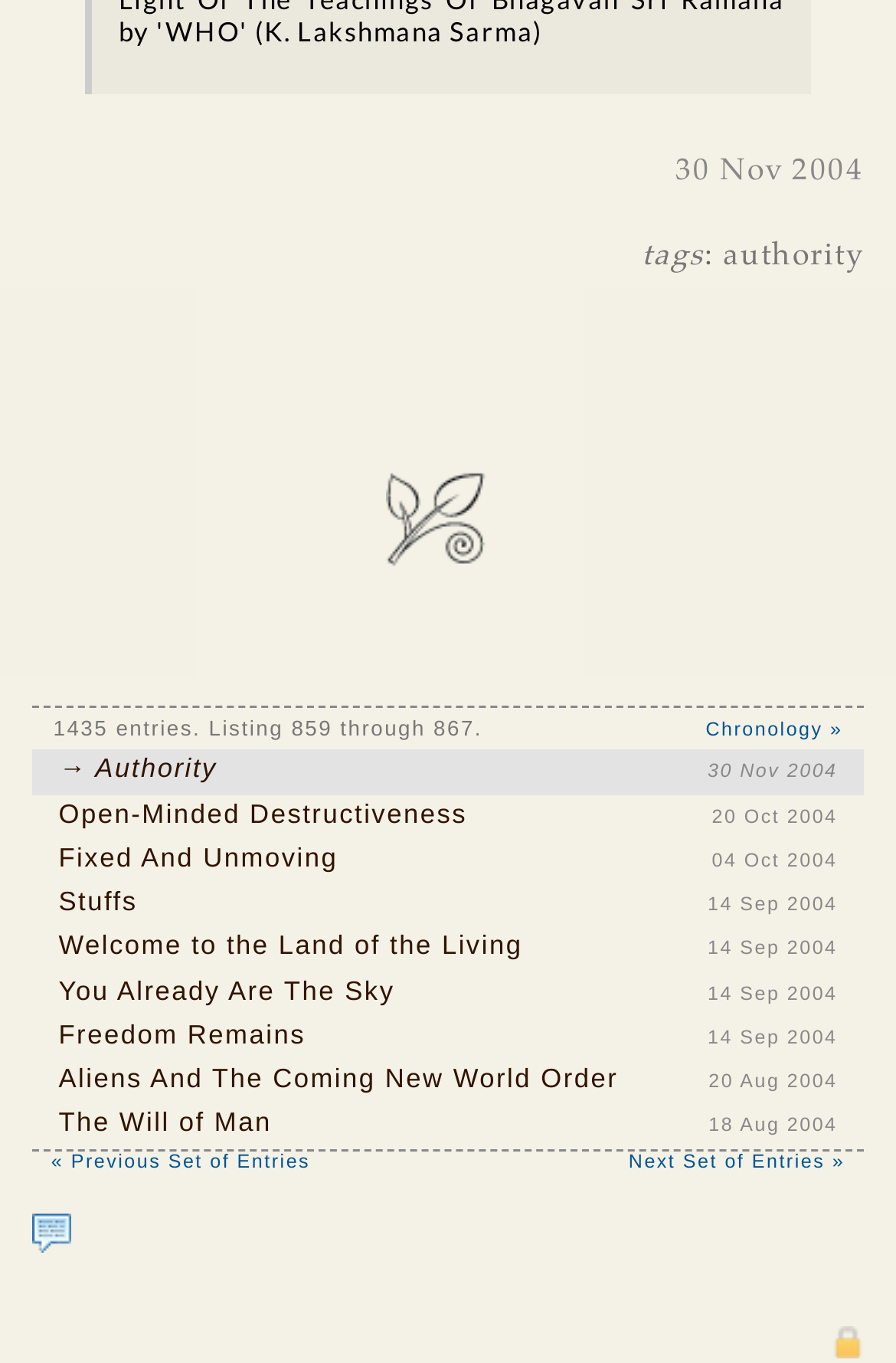Provide the bounding box coordinates, formatted as (top-left x, top-left y, bottom-right x, bottom-right y), with all values being floating point numbers between 0 and 1. Identify the bounding box of the UI element that matches the description: parent_node: tags: authority

[0.036, 0.892, 0.079, 0.917]